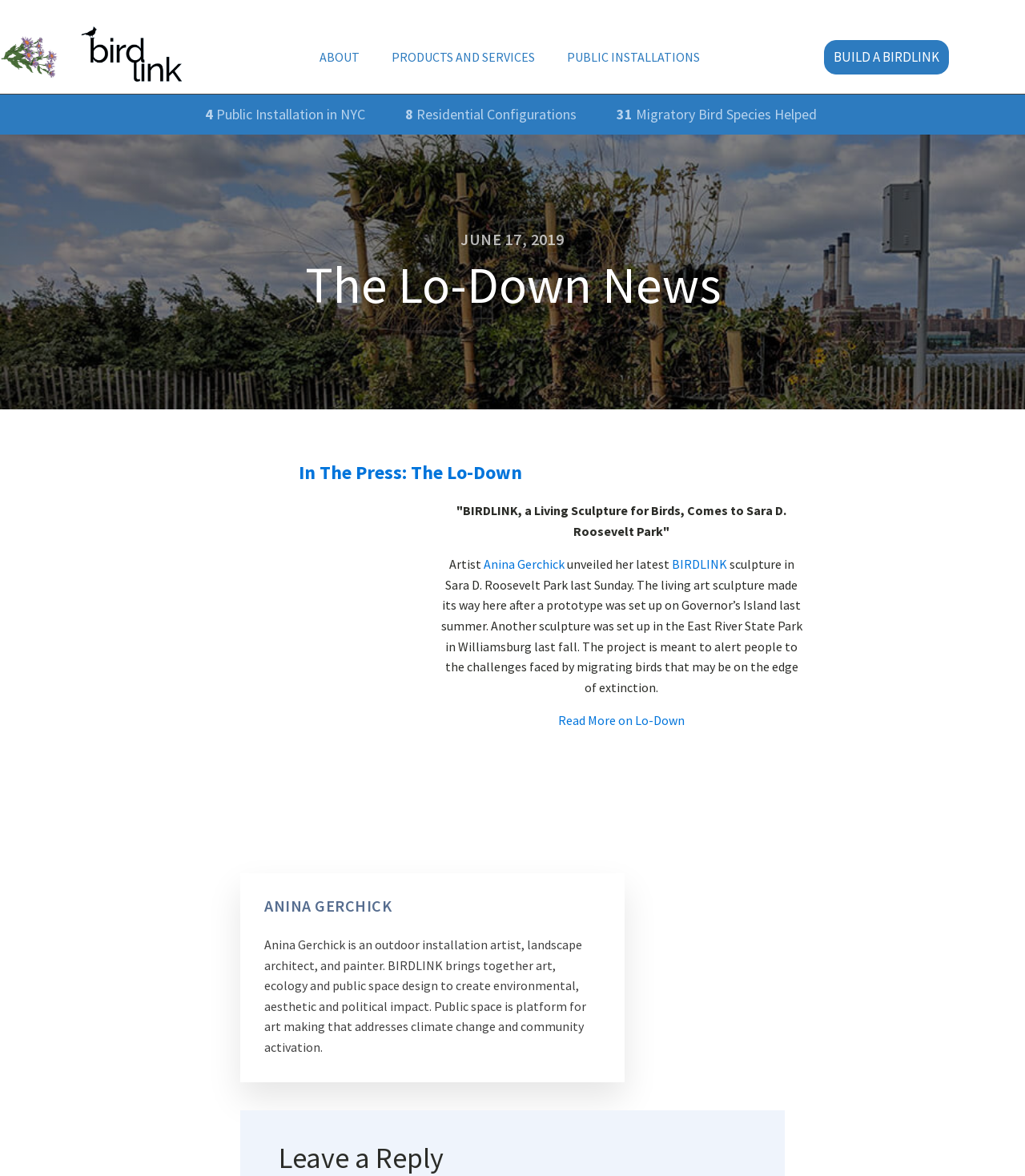Specify the bounding box coordinates of the area that needs to be clicked to achieve the following instruction: "Click the Birdlink Logo".

[0.016, 0.017, 0.191, 0.08]